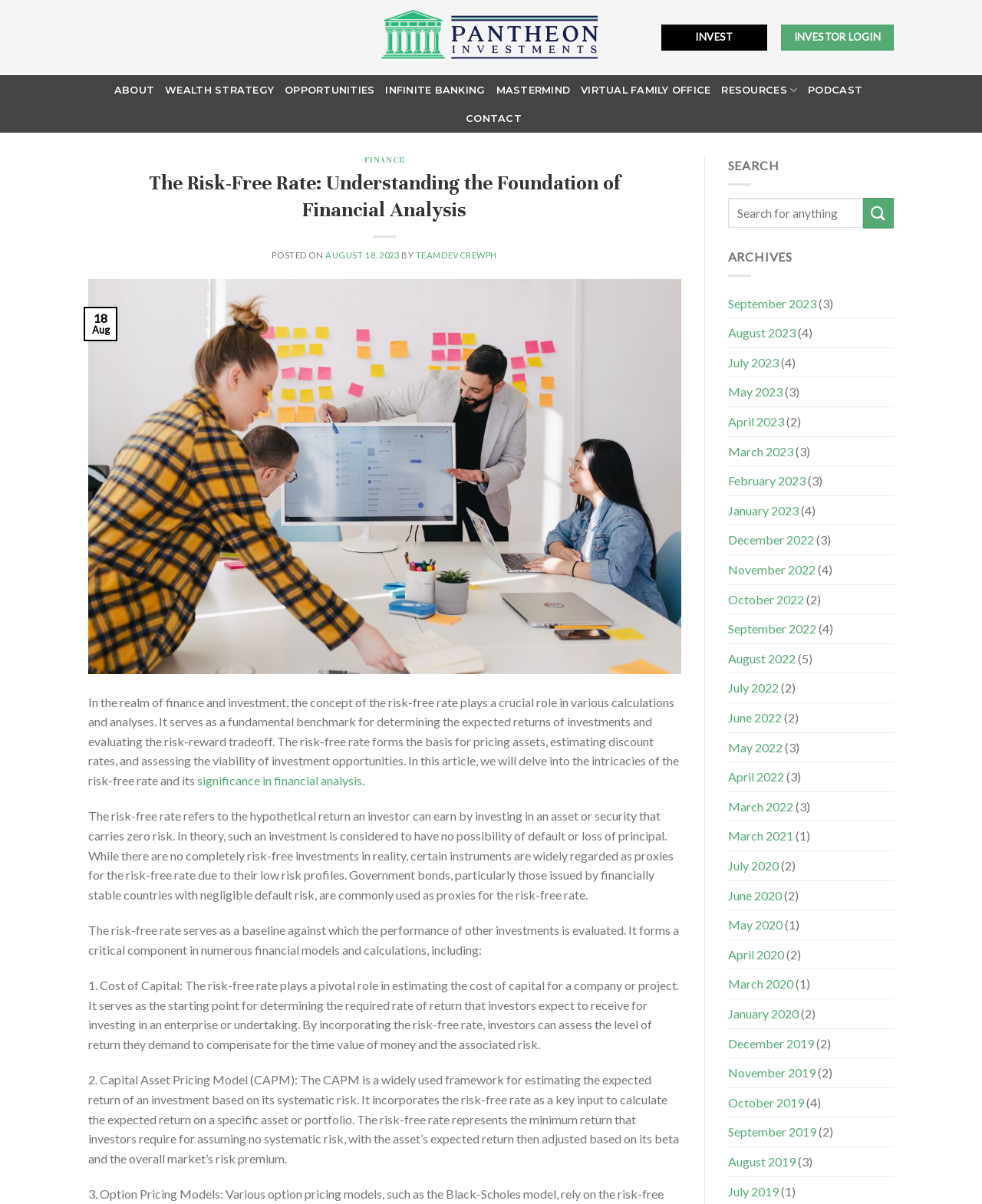Determine the bounding box for the UI element as described: "Virtual Family Office". The coordinates should be represented as four float numbers between 0 and 1, formatted as [left, top, right, bottom].

[0.591, 0.063, 0.724, 0.086]